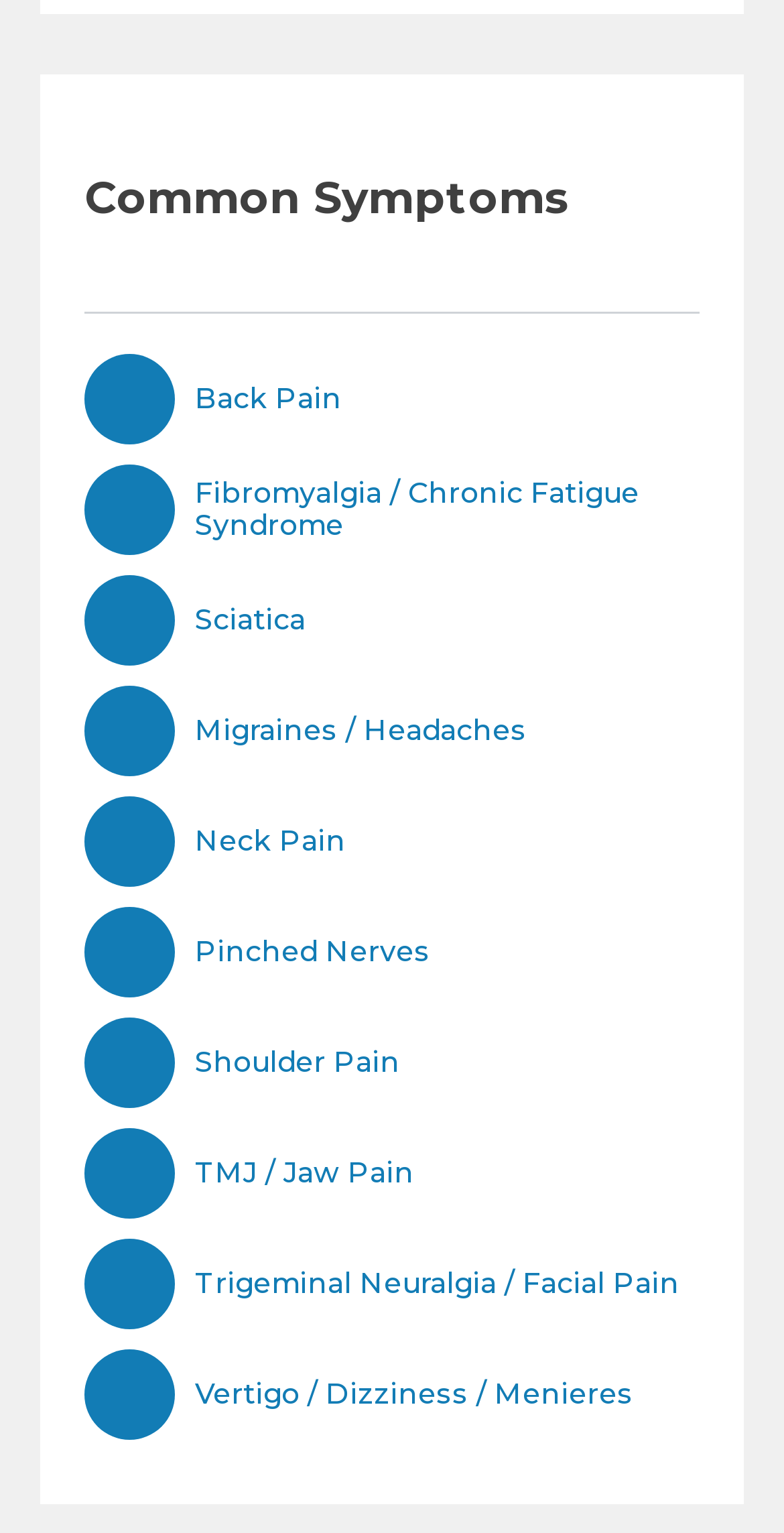How many symptoms are listed?
Respond with a short answer, either a single word or a phrase, based on the image.

10